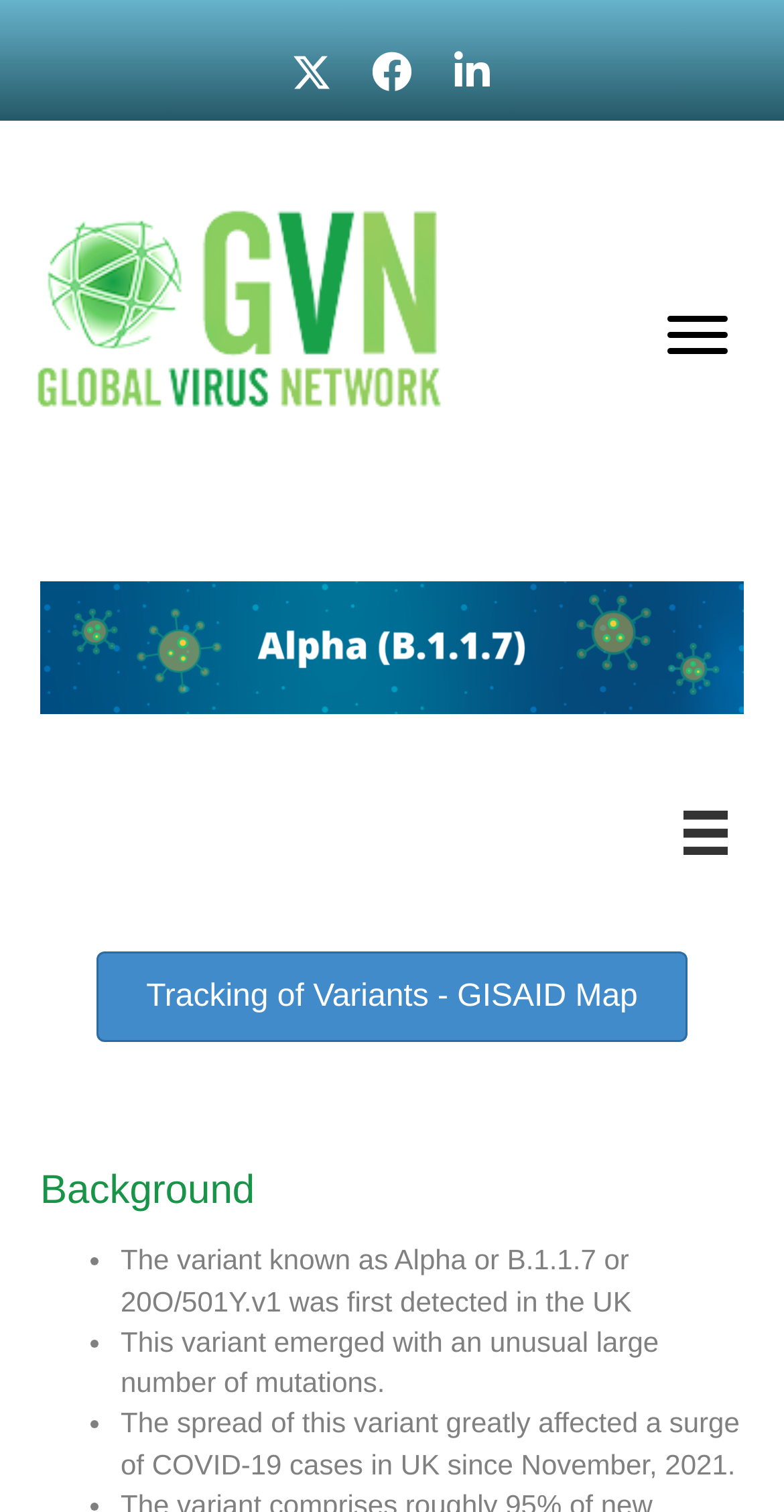Analyze and describe the webpage in a detailed narrative.

The webpage is about the tracking of variants, specifically the Alpha variant (B.1.1.7 or 20O/501Y.v1). At the top right corner, there are three social media buttons: Twitter, Facebook, and LinkedIn. On the top left, there is a logo of the Global Virus Network (GVN) with an image below it. 

Below the logo, there is a menu button on the right side, which when clicked, reveals a dropdown menu with an image of variant headers at the top. The menu contains a button to access the GISAID map, a heading titled "Background", and a list of three bullet points. 

The first bullet point describes the Alpha variant, stating that it was first detected in the UK. The second bullet point explains that this variant emerged with an unusual large number of mutations. The third bullet point mentions that the spread of this variant led to a surge of COVID-19 cases in the UK since November 2021.